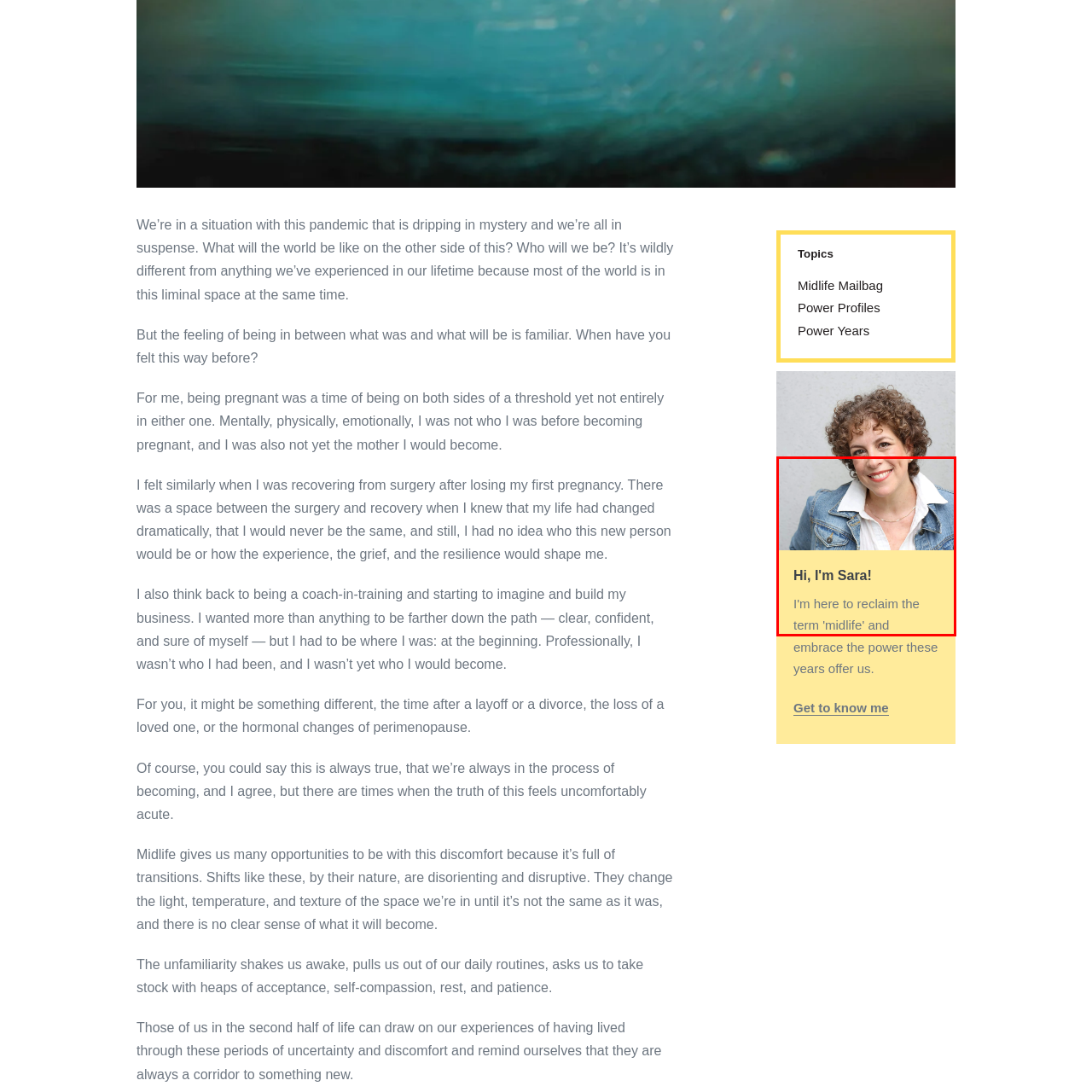Check the area bordered by the red box and provide a single word or phrase as the answer to the question: What is the tone of Sara's expression?

Confident and open